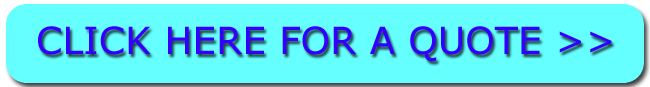Please give a succinct answer to the question in one word or phrase:
What is the purpose of the call-to-action button?

to get a quote